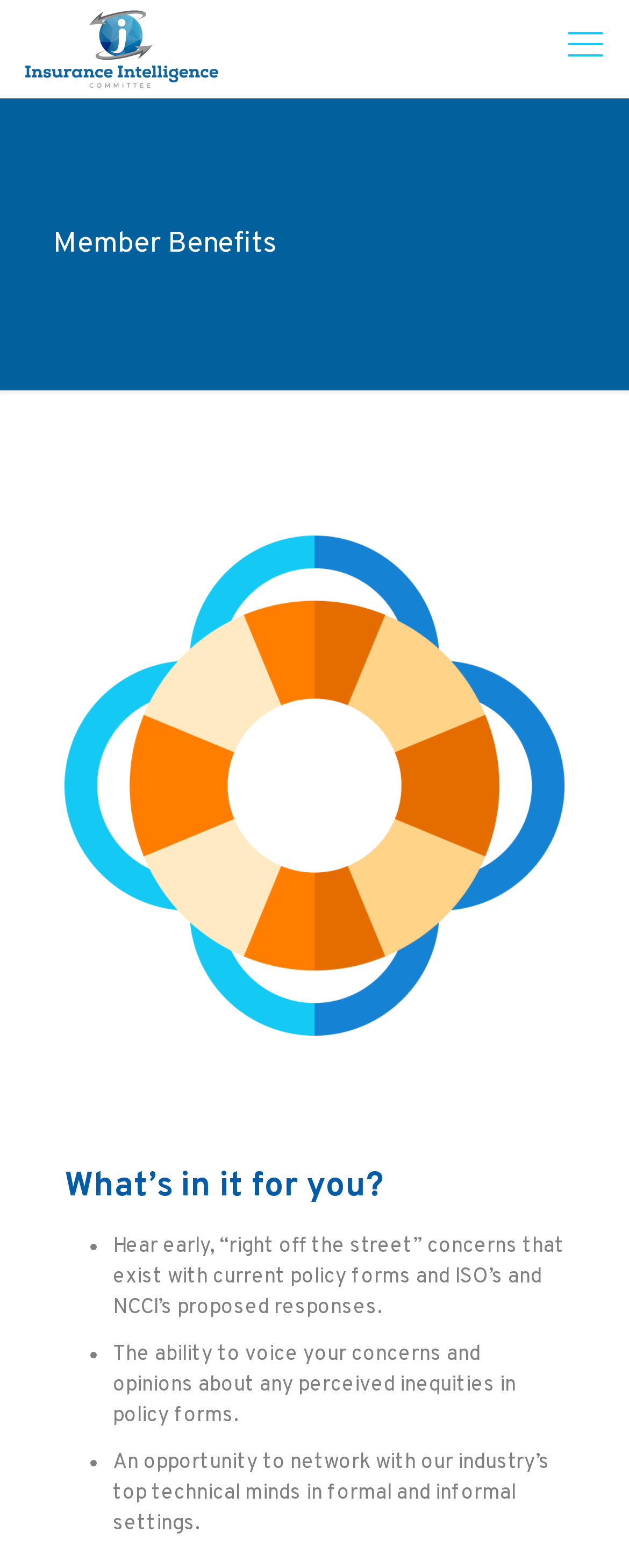Using the information in the image, could you please answer the following question in detail:
What is the purpose of the webpage according to the subheading?

The purpose of the webpage is to explain 'What’s in it for you?' which is indicated by the subheading 'What’s in it for you?' on the webpage.